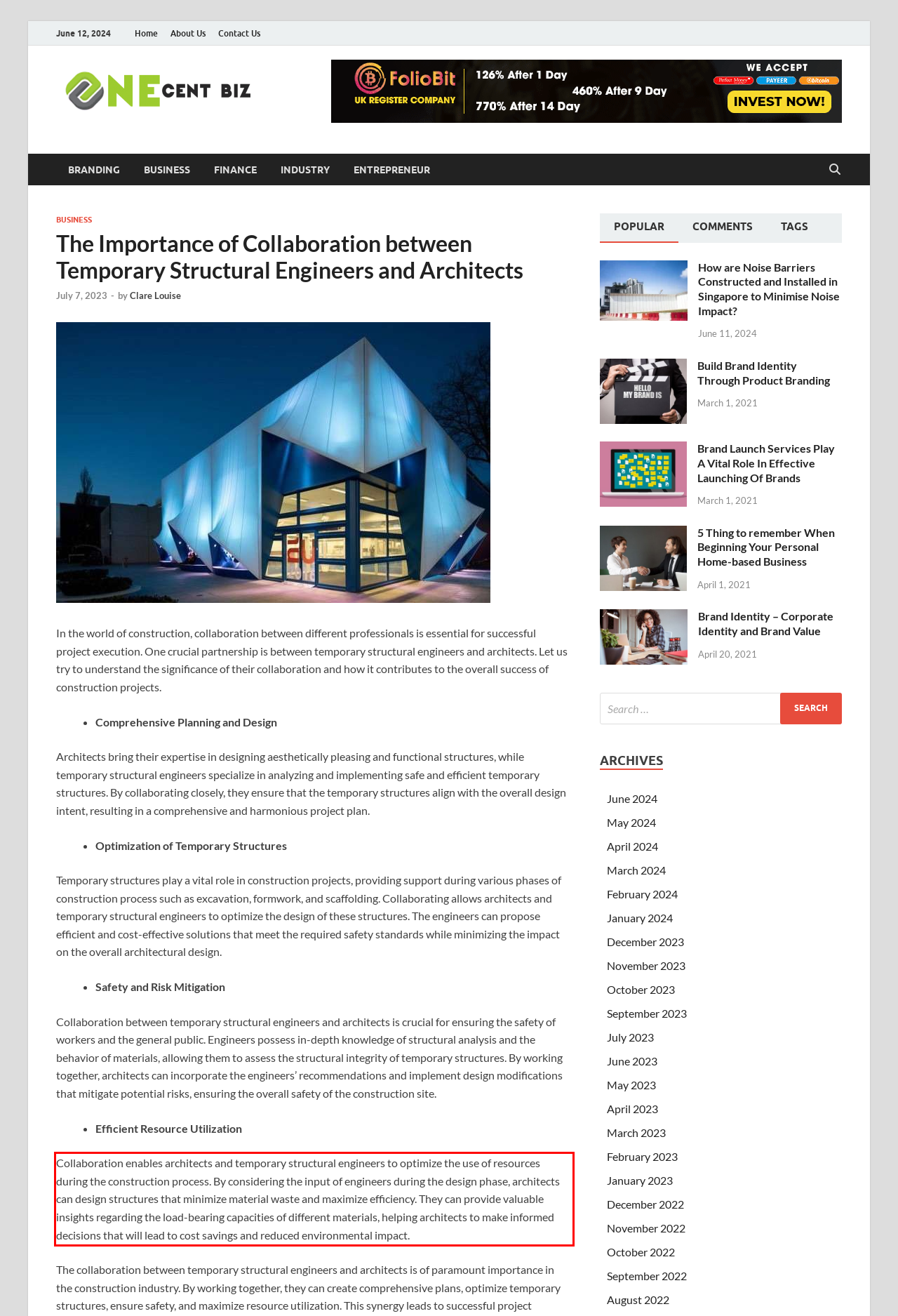You are provided with a screenshot of a webpage that includes a red bounding box. Extract and generate the text content found within the red bounding box.

Collaboration enables architects and temporary structural engineers to optimize the use of resources during the construction process. By considering the input of engineers during the design phase, architects can design structures that minimize material waste and maximize efficiency. They can provide valuable insights regarding the load-bearing capacities of different materials, helping architects to make informed decisions that will lead to cost savings and reduced environmental impact.